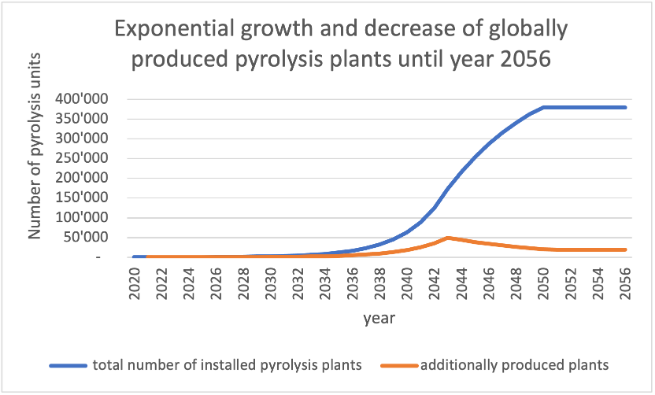Give a detailed account of the elements present in the image.

The image titled "Exponential growth and decrease of globally produced pyrolysis plants until year 2056" presents a detailed graph that illustrates the projected trends in the number of installed pyrolysis plants over time. The horizontal axis represents the years from 2020 to 2056, while the vertical axis quantifies the number of pyrolysis units, measured in thousands.

In the graph, the blue line indicates the total number of installed pyrolysis plants, demonstrating significant exponential growth especially from 2025 onward, peaking at around 380,000 units by 2050. This aligns with the forecasted increase in annual output and emphasizes the urgency for ramping up production capacities.

Conversely, the orange line depicts the number of additionally produced plants, showing a slower but steady rate of increase until around 2043, before entering a gradual decline. This trend reflects the planned management strategy for reallocation and reduction of production capacities post-2043, as discussed in the accompanying text indicating the need for an orderly transition to stabilize output at a sustainable level.

Overall, the graph visually reinforces the critical economic and environmental challenges ahead in scaling pyrolysis technology, highlighting the necessity for strategic planning and implementation of appropriate policies to facilitate these transitions.